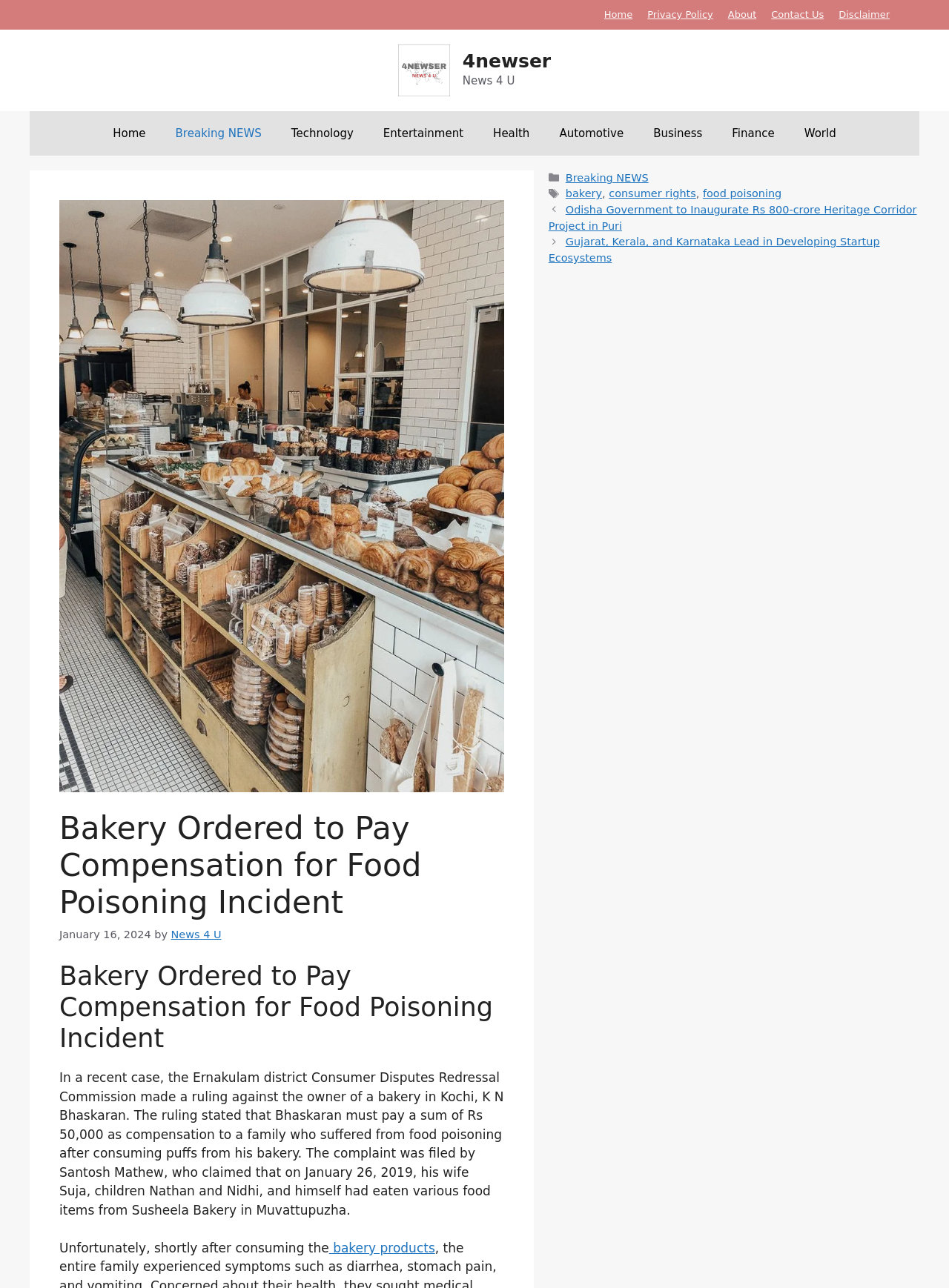Locate the bounding box of the UI element defined by this description: "Automotive". The coordinates should be given as four float numbers between 0 and 1, formatted as [left, top, right, bottom].

[0.574, 0.086, 0.673, 0.121]